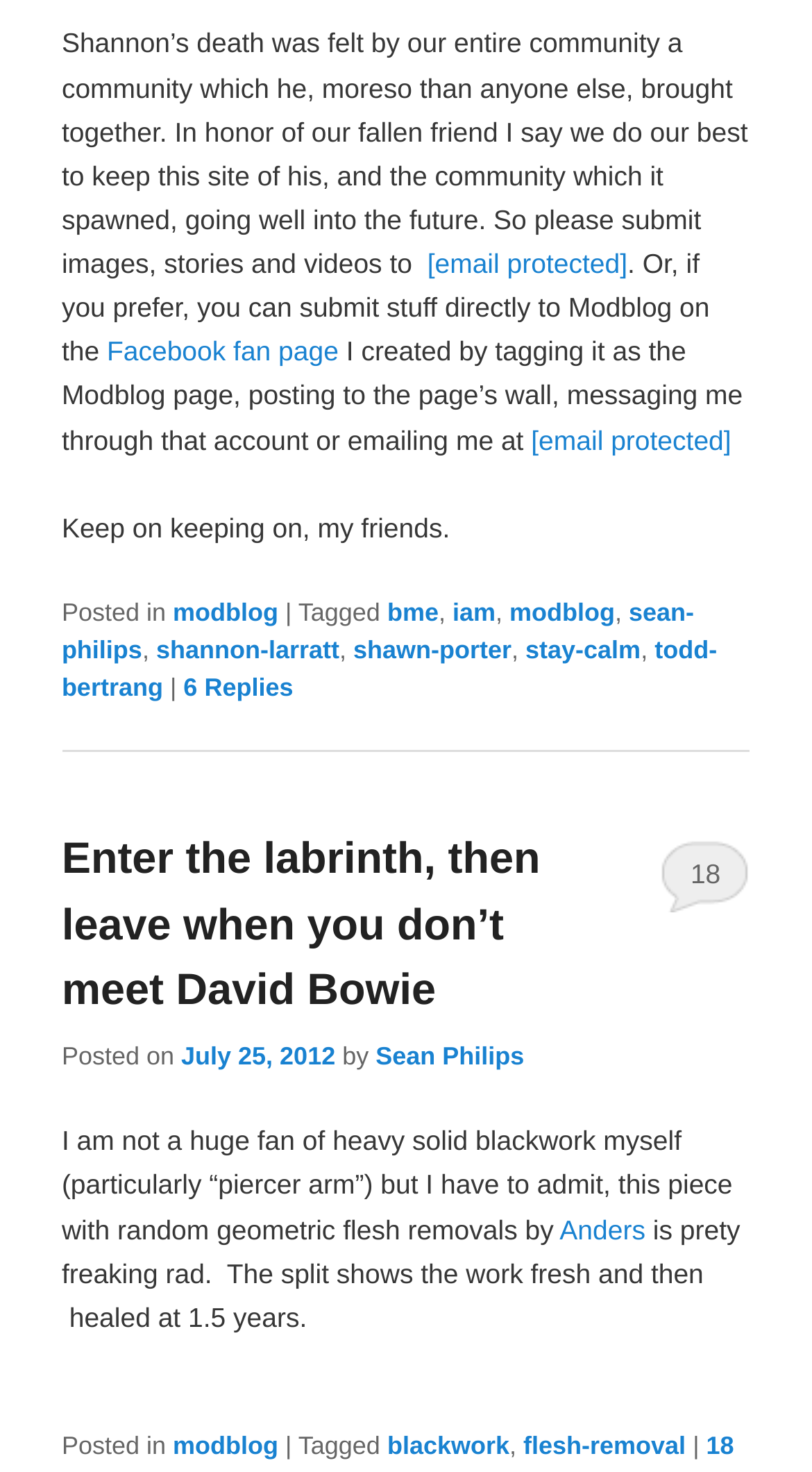Please identify the bounding box coordinates of the clickable area that will fulfill the following instruction: "View the post tagged with 'bme'". The coordinates should be in the format of four float numbers between 0 and 1, i.e., [left, top, right, bottom].

[0.477, 0.406, 0.54, 0.426]